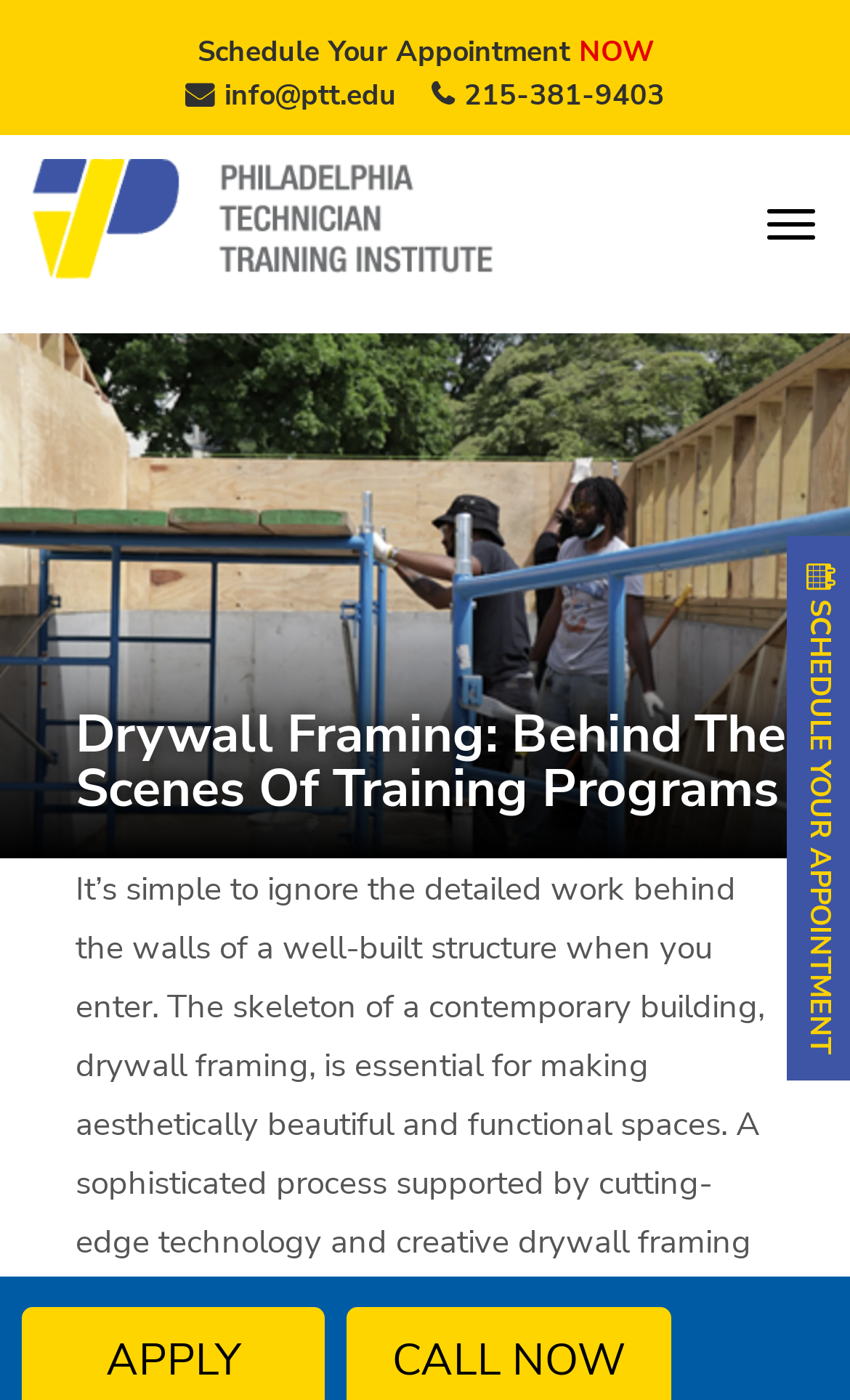What is the purpose of the link at the bottom right?
Using the picture, provide a one-word or short phrase answer.

Schedule an appointment